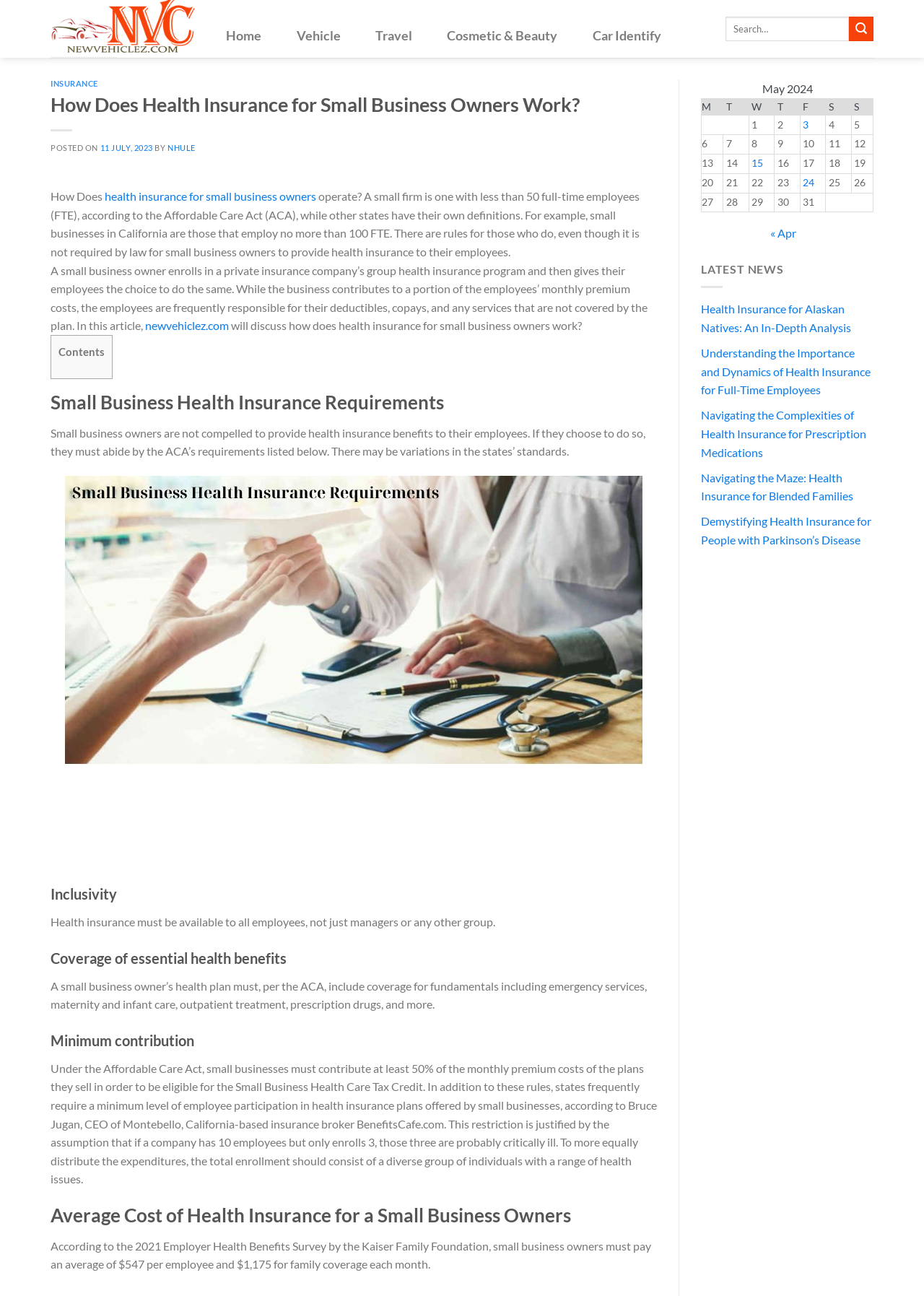What is the average cost of health insurance for a small business owner per employee?
Please analyze the image and answer the question with as much detail as possible.

According to the webpage, the 2021 Employer Health Benefits Survey by the Kaiser Family Foundation states that small business owners must pay an average of $547 per employee and $1,175 for family coverage each month.